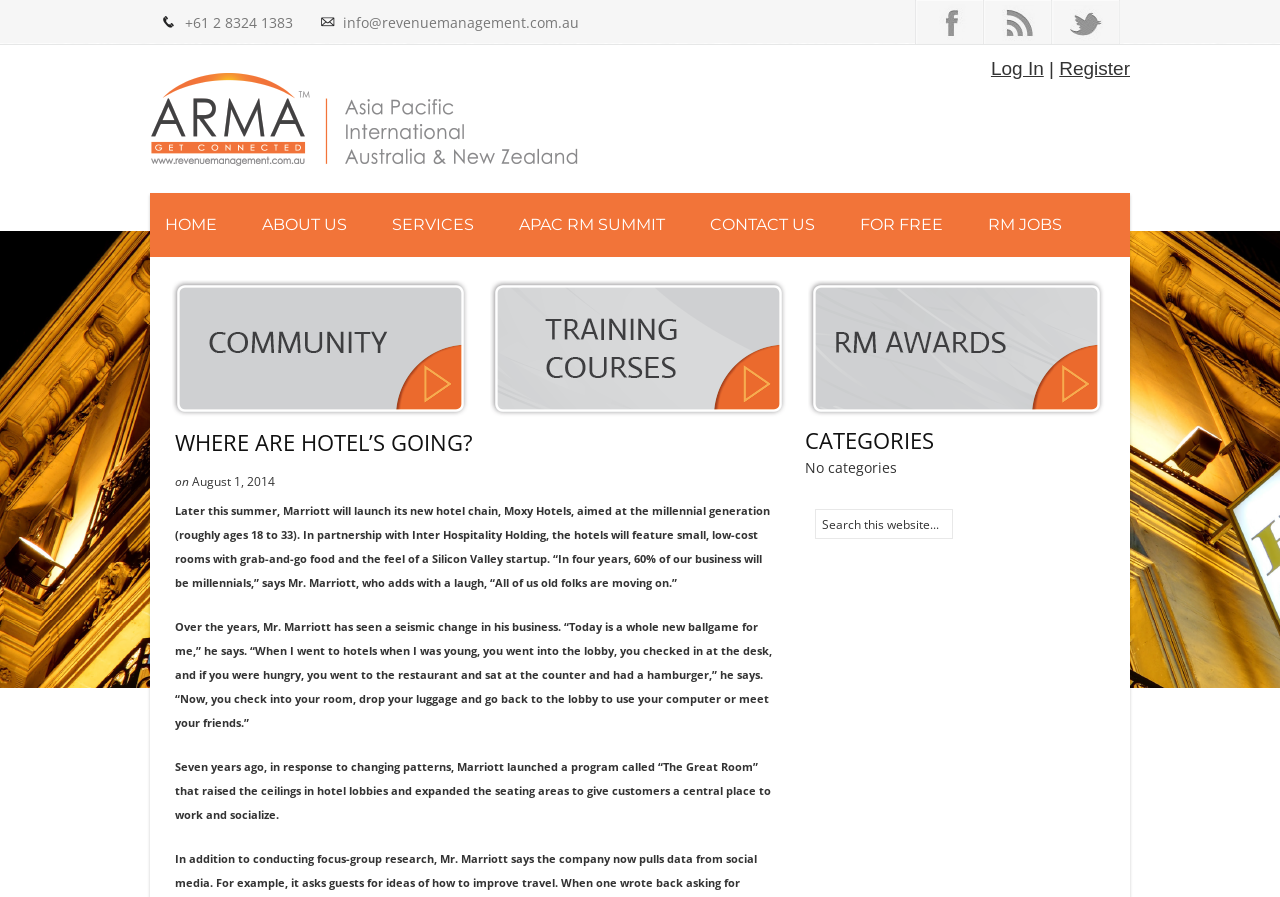Please specify the bounding box coordinates of the region to click in order to perform the following instruction: "Click the 'Log In' button".

[0.774, 0.065, 0.815, 0.088]